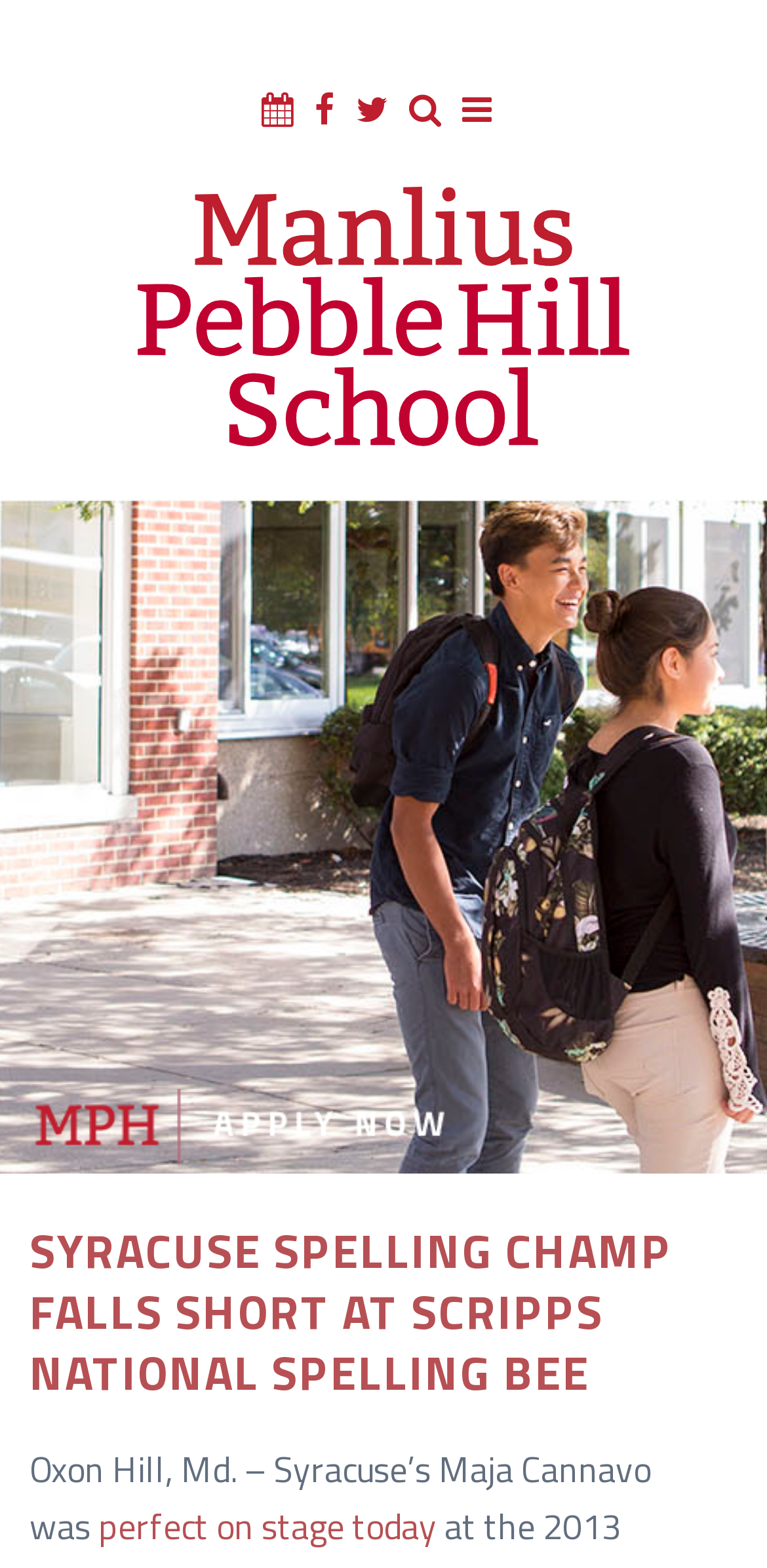Extract the bounding box coordinates for the UI element described as: "perfect on stage today".

[0.118, 0.956, 0.569, 0.99]